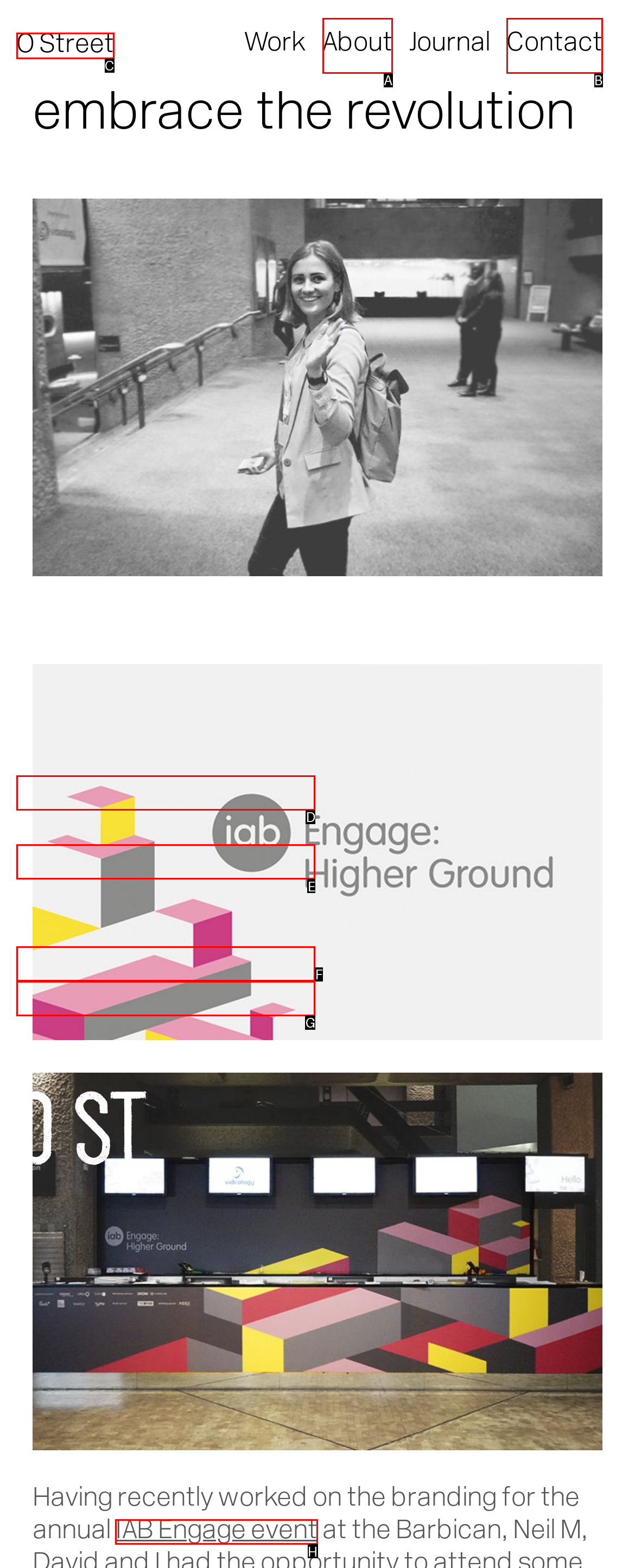Identify the correct UI element to click on to achieve the task: read about IAB Engage event. Provide the letter of the appropriate element directly from the available choices.

H